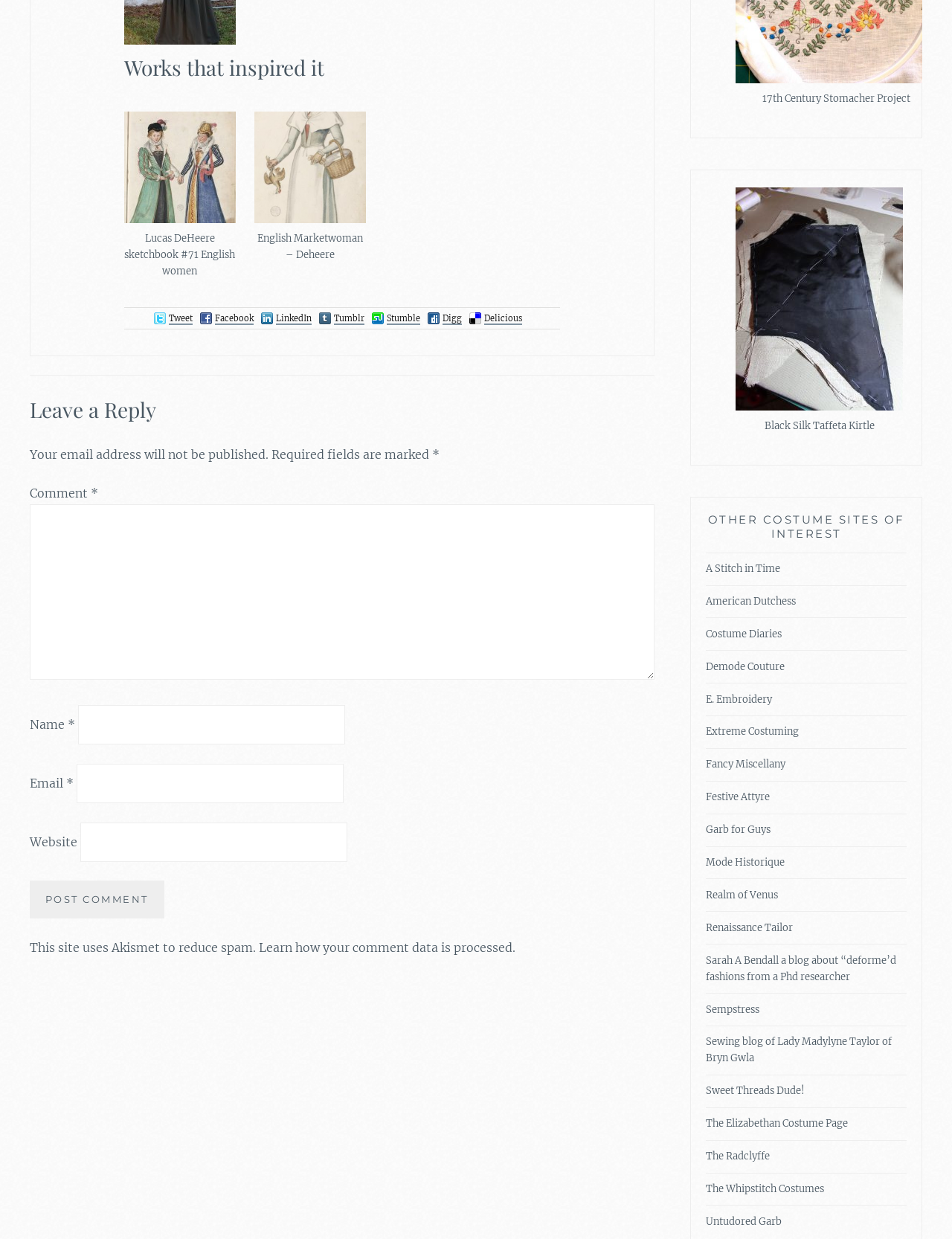How many required fields are there in the comment form?
Please provide a detailed and comprehensive answer to the question.

There are three required fields in the comment form, which are 'Comment', 'Name', and 'Email', indicated by the asterisk symbol next to each field.